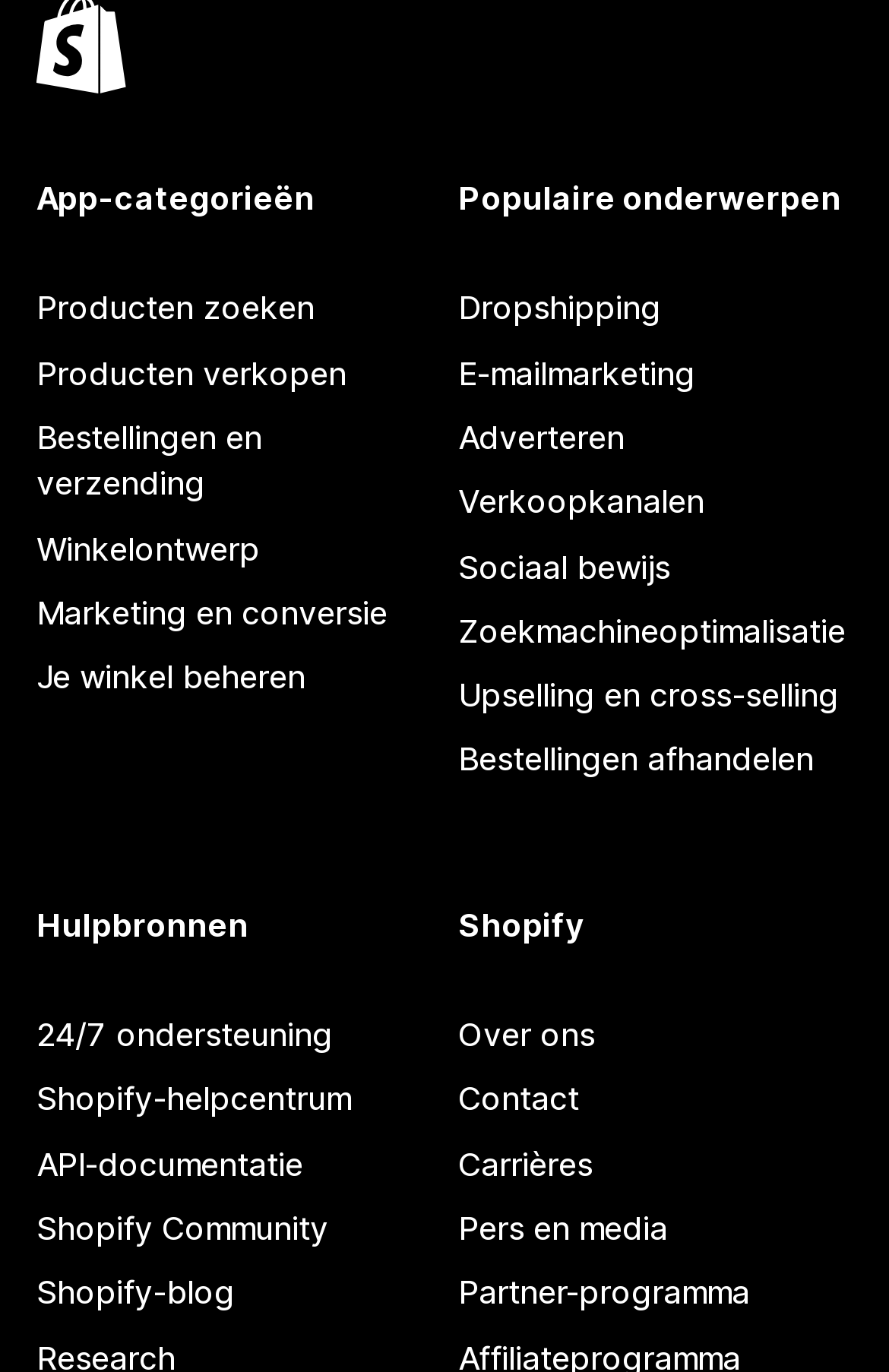Respond to the following query with just one word or a short phrase: 
What is the topic of the 'Populaire onderwerpen' section?

E-commerce topics